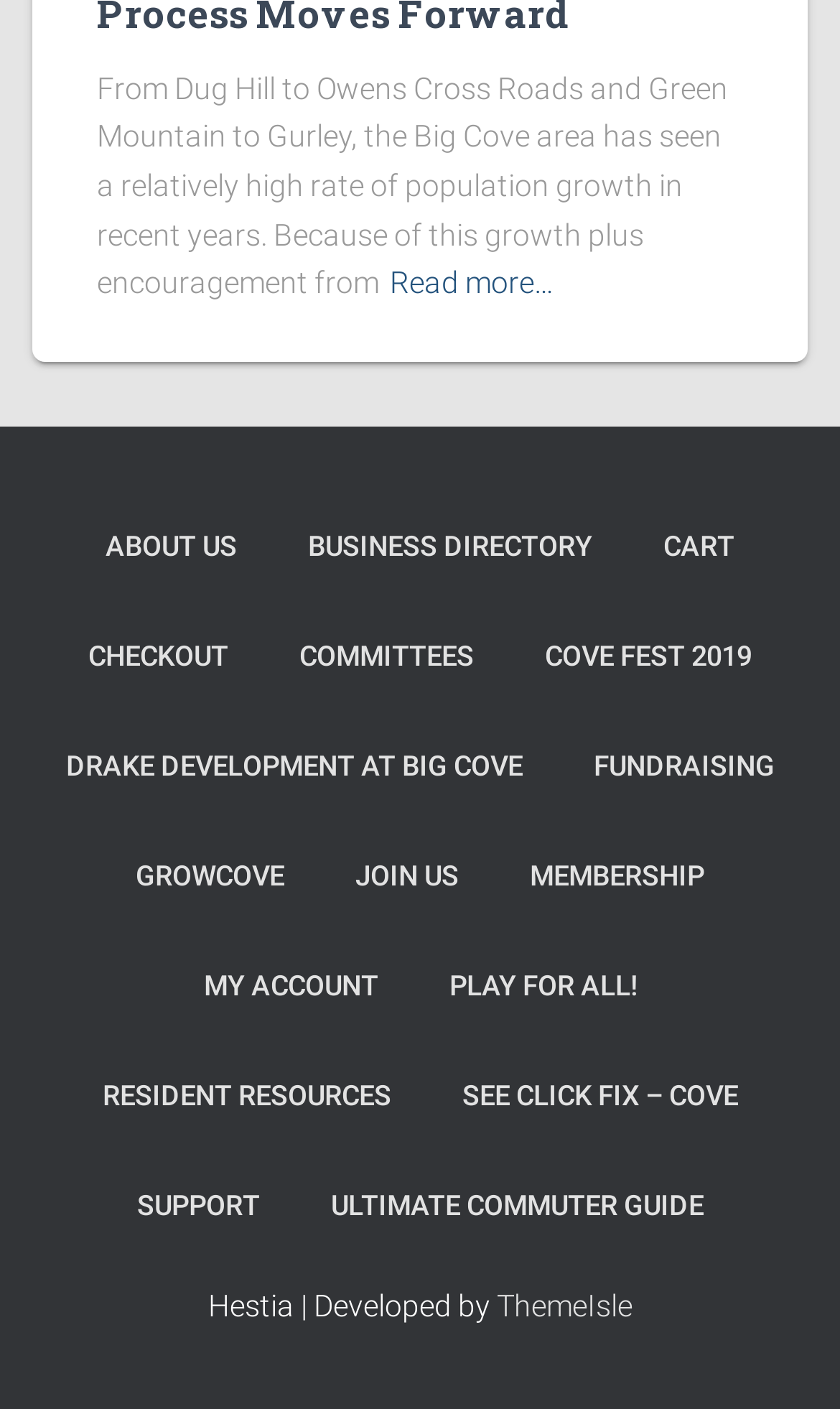Locate the bounding box coordinates of the segment that needs to be clicked to meet this instruction: "Expand the HELP & SUPPORT section".

None